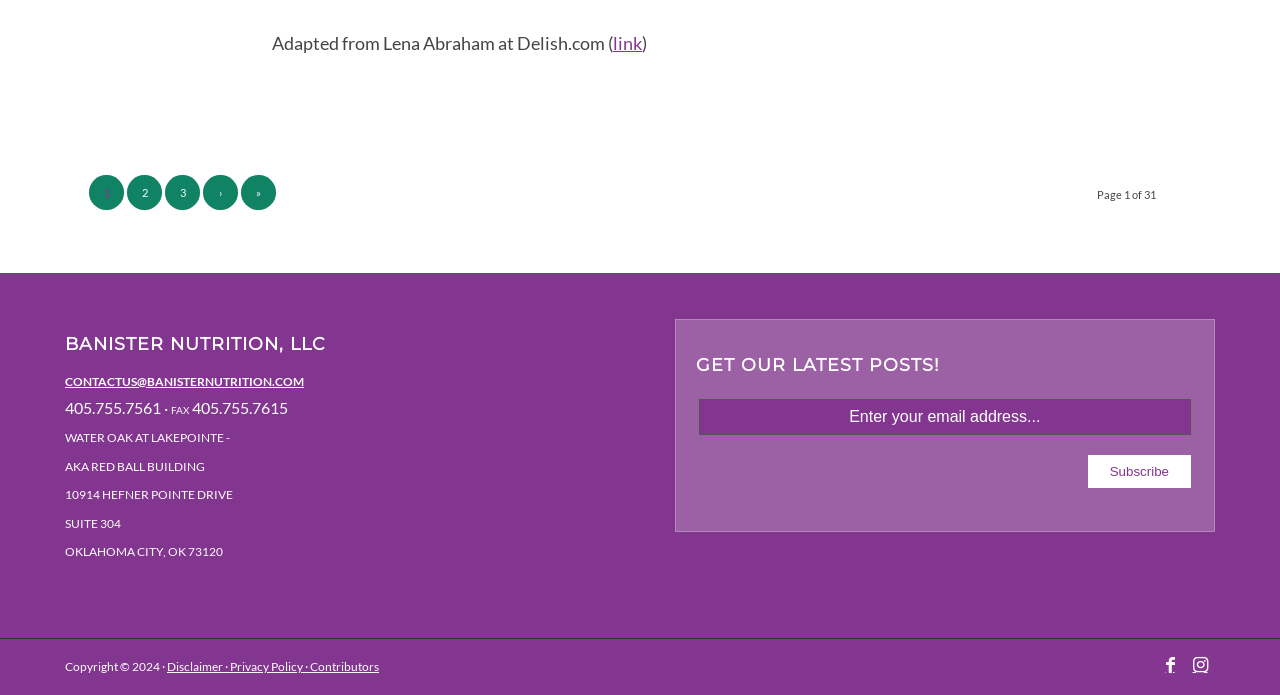Specify the bounding box coordinates of the area to click in order to execute this command: 'Click the 'CONTACTUS@BANISTERNUTRITION.COM' link'. The coordinates should consist of four float numbers ranging from 0 to 1, and should be formatted as [left, top, right, bottom].

[0.051, 0.532, 0.238, 0.559]